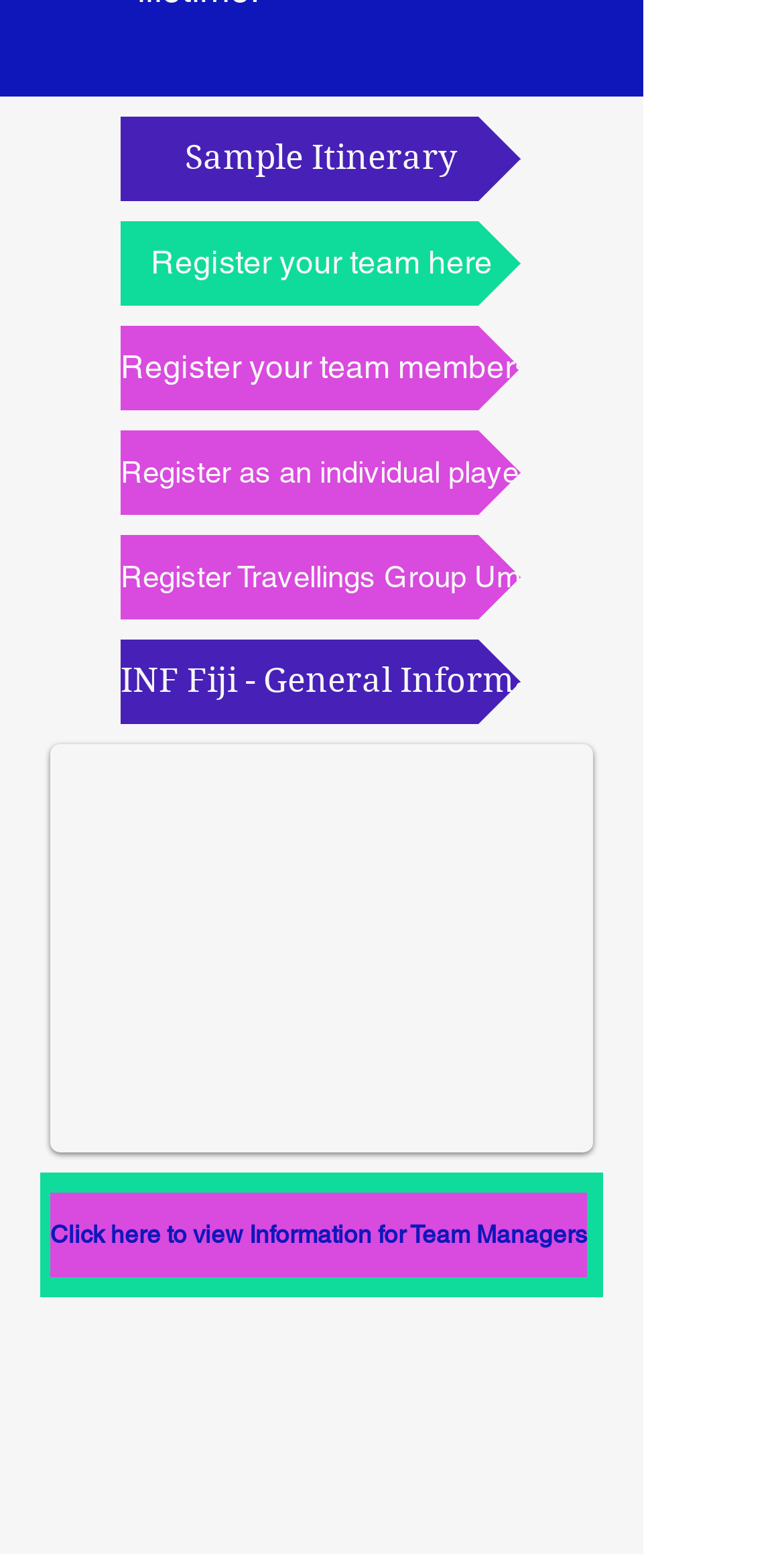Provide a one-word or brief phrase answer to the question:
What is the image file name on the webpage?

IMG_0395 (2).jpg